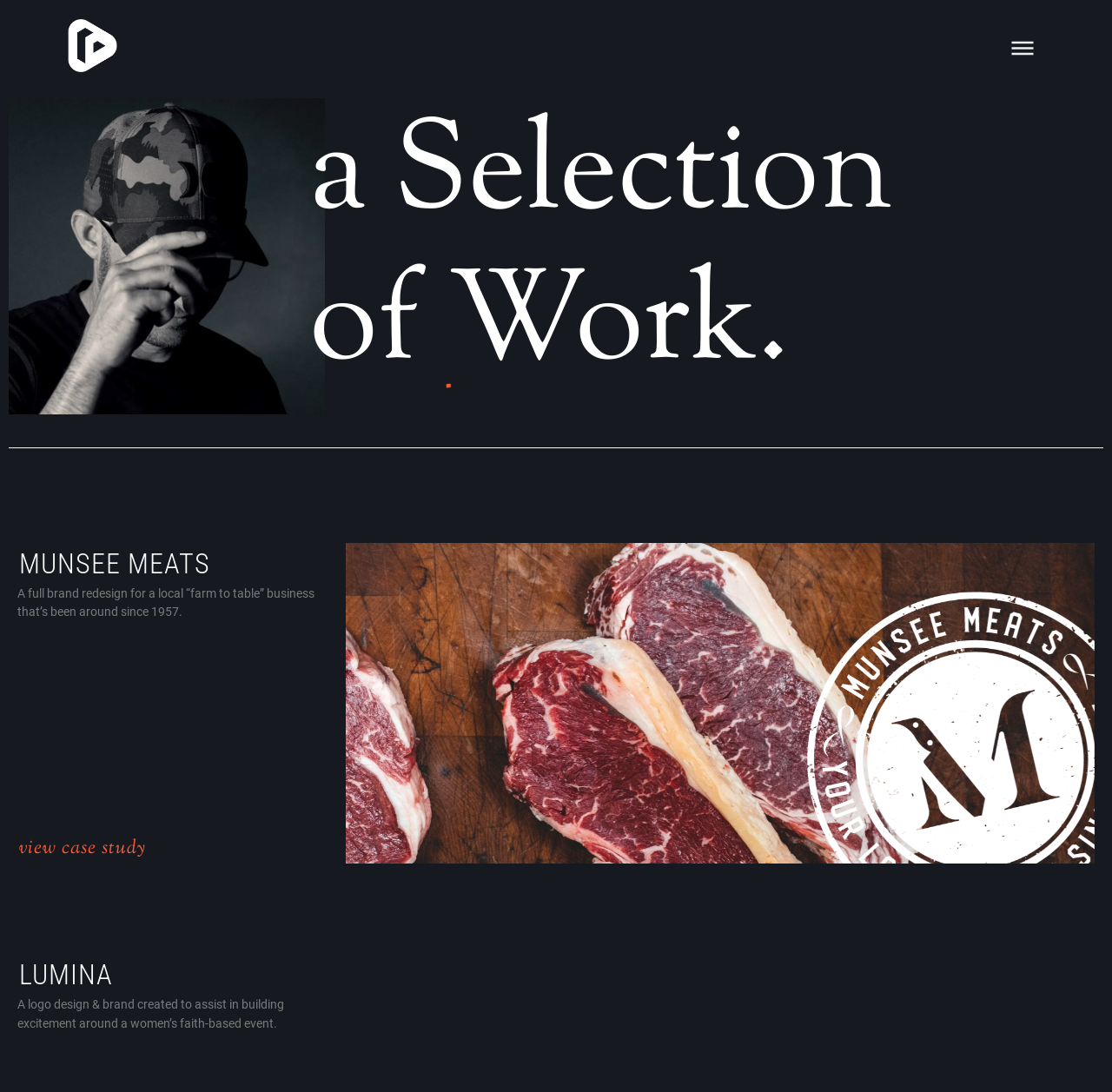Answer the question briefly using a single word or phrase: 
How many images are on the webpage?

At least 1